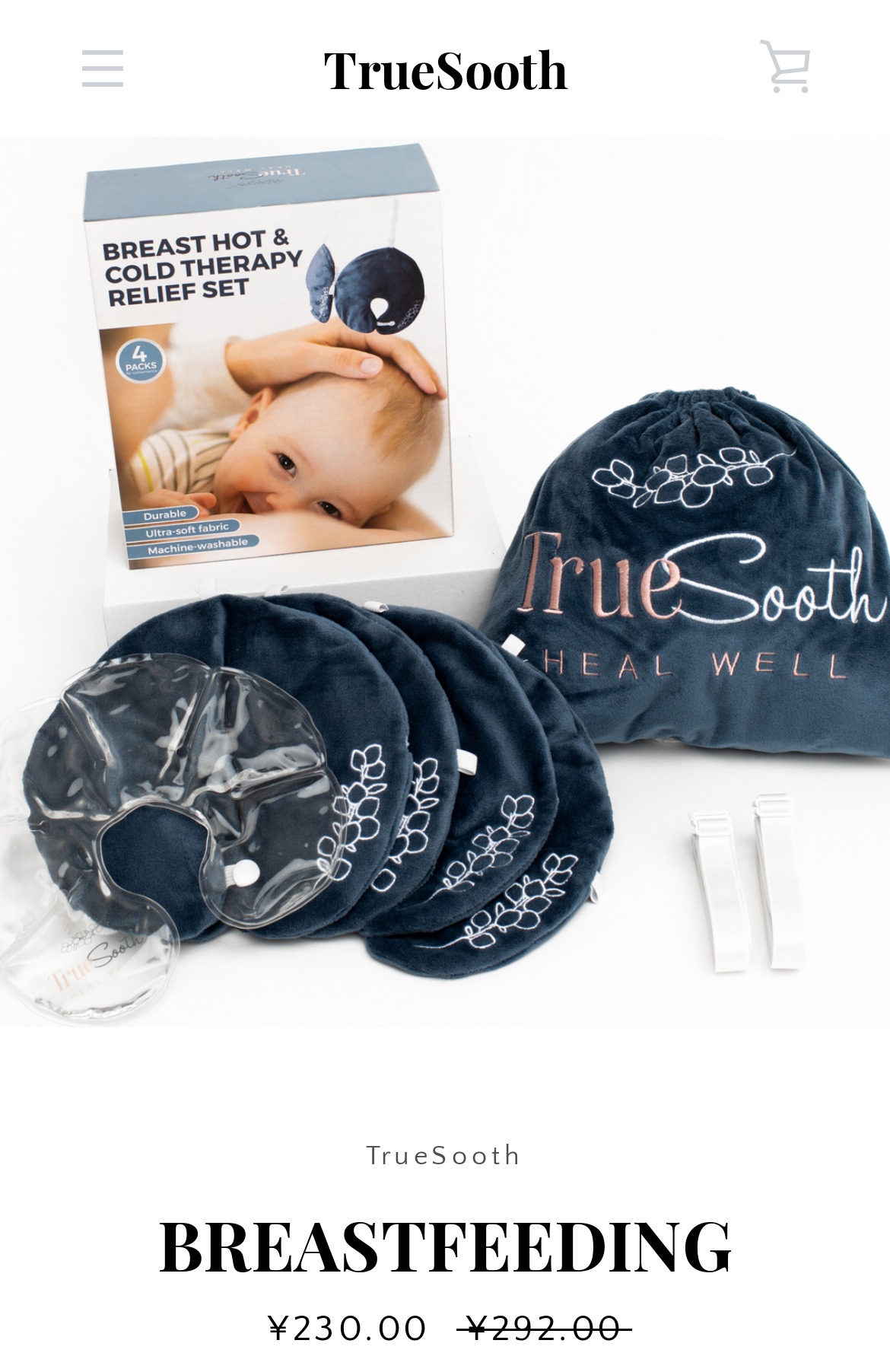What is the name of the website?
Could you give a comprehensive explanation in response to this question?

I found the name of the website by looking at the top-left corner of the webpage, where it says 'TrueSooth' in a prominent font.